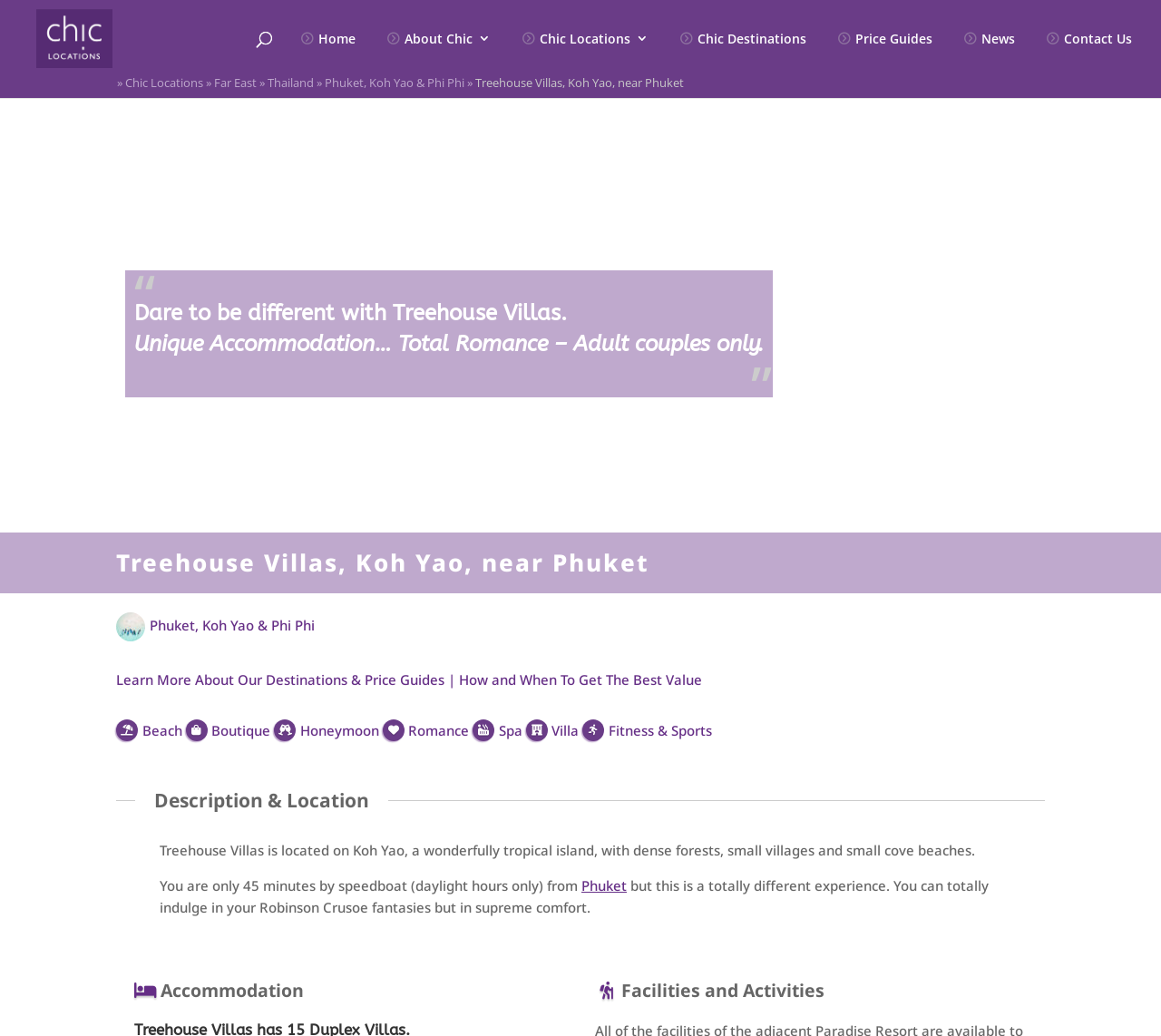Determine the bounding box coordinates for the area that should be clicked to carry out the following instruction: "Click on Chic Locations".

[0.023, 0.027, 0.105, 0.044]